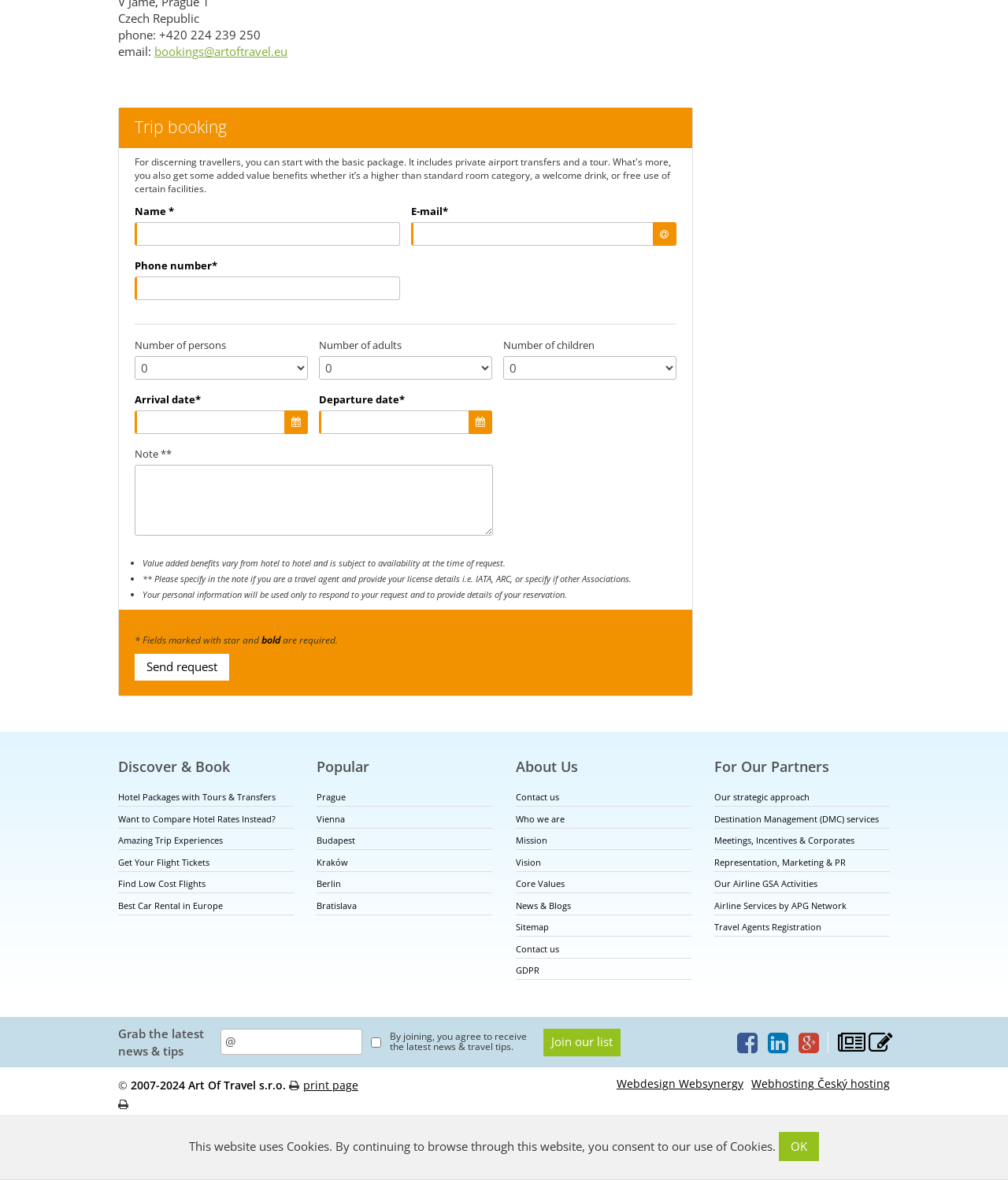What is the symbol at the bottom of the webpage?
Please give a detailed answer to the question using the information shown in the image.

The webpage has a static text element at the bottom with the symbol '©', which represents the copyright symbol.